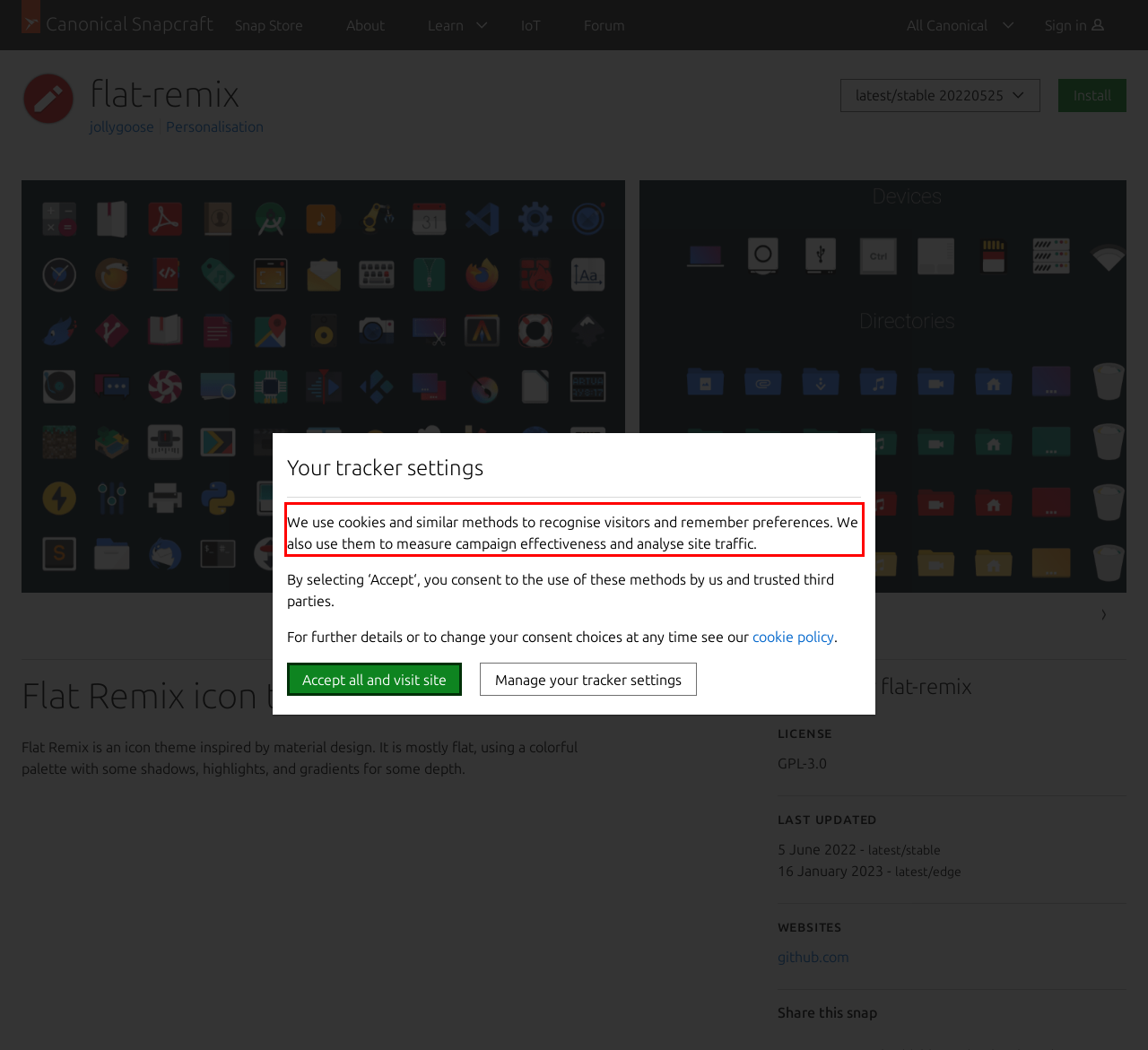From the provided screenshot, extract the text content that is enclosed within the red bounding box.

We use cookies and similar methods to recognise visitors and remember preferences. We also use them to measure campaign effectiveness and analyse site traffic.